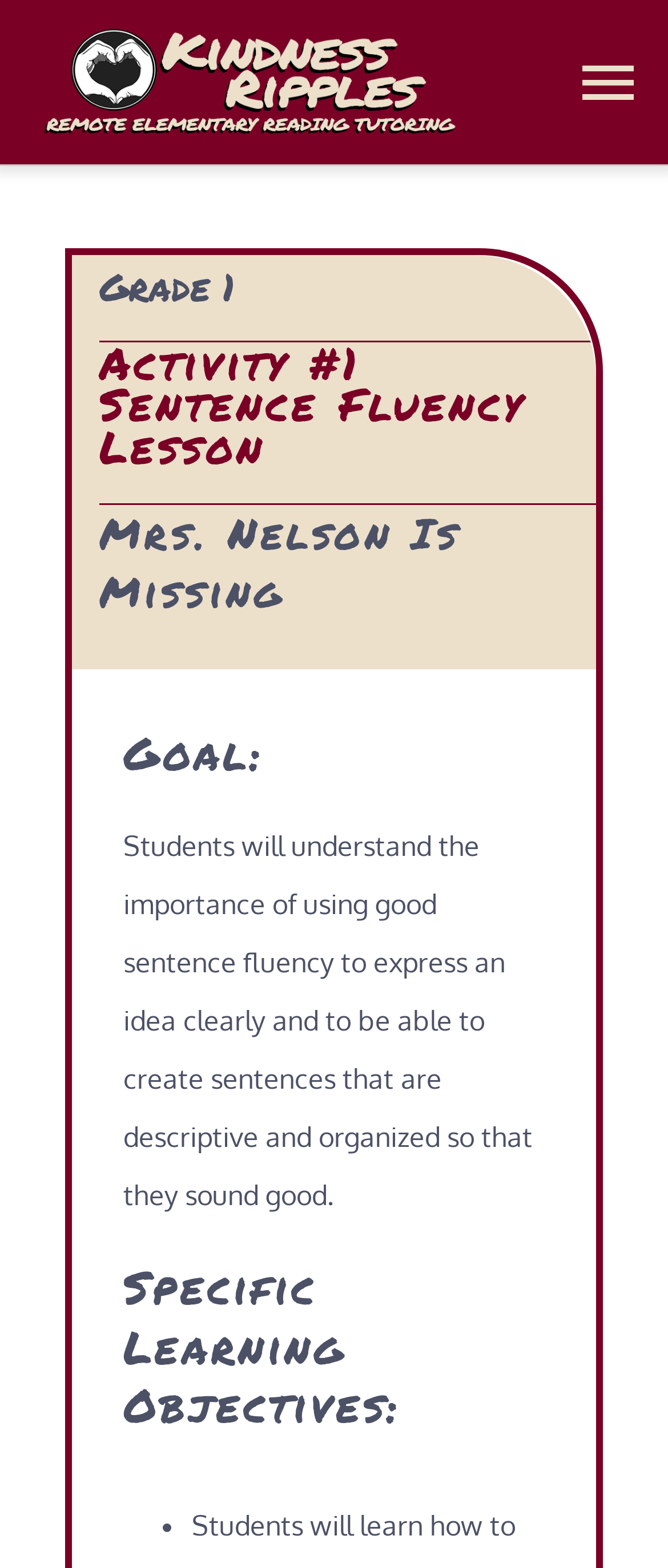How many links are in the navigation menu?
Answer the question with a detailed and thorough explanation.

The navigation menu can be found at the top right corner of the webpage, which contains 13 links: 'Home', 'Classes', 'Classroom Web Platforms', 'Homeschool Coaching', 'Get a Free Assessment', 'About', 'Testimonials', 'Tuition', 'Blog', 'Contact', 'FAQs', and 'Poetry'.